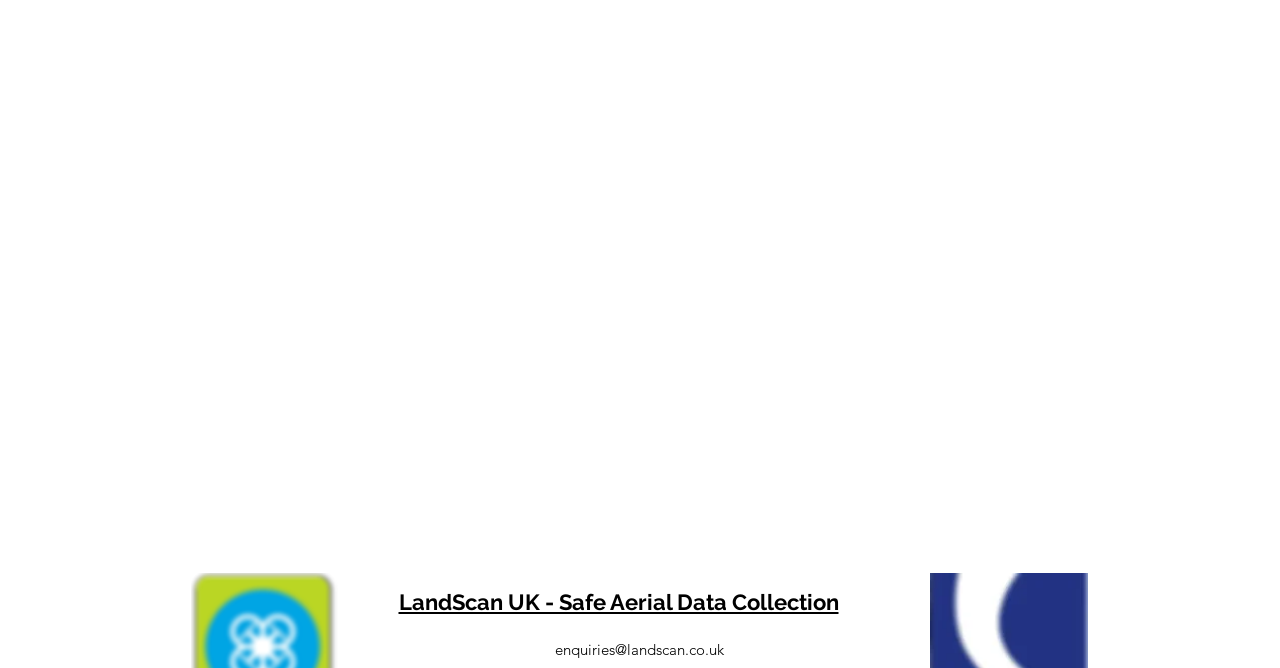Identify the bounding box of the HTML element described as: "enquiries@landscan.co.uk".

[0.433, 0.959, 0.565, 0.987]